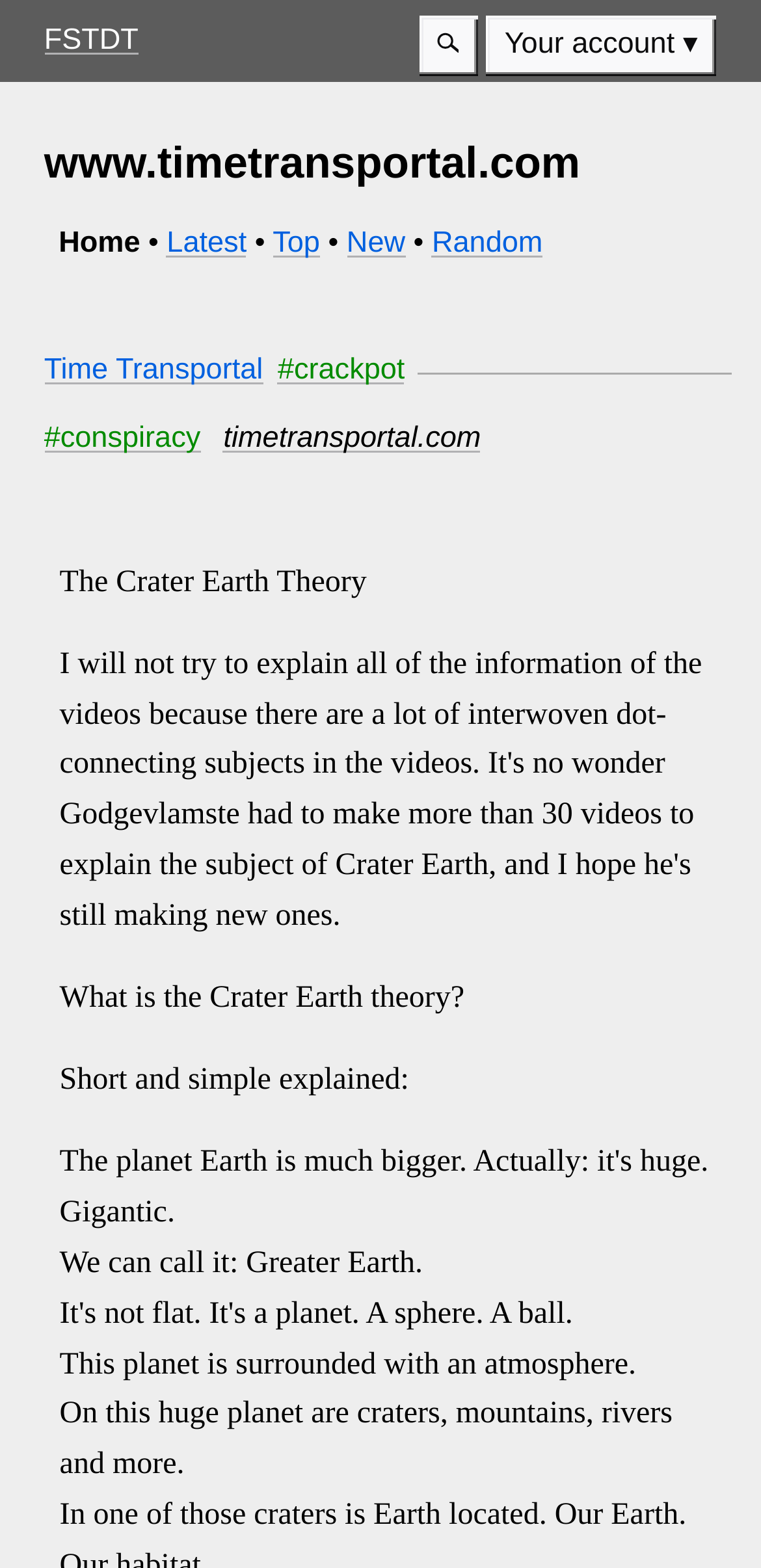How many buttons are there in the menu?
Based on the image, provide a one-word or brief-phrase response.

2